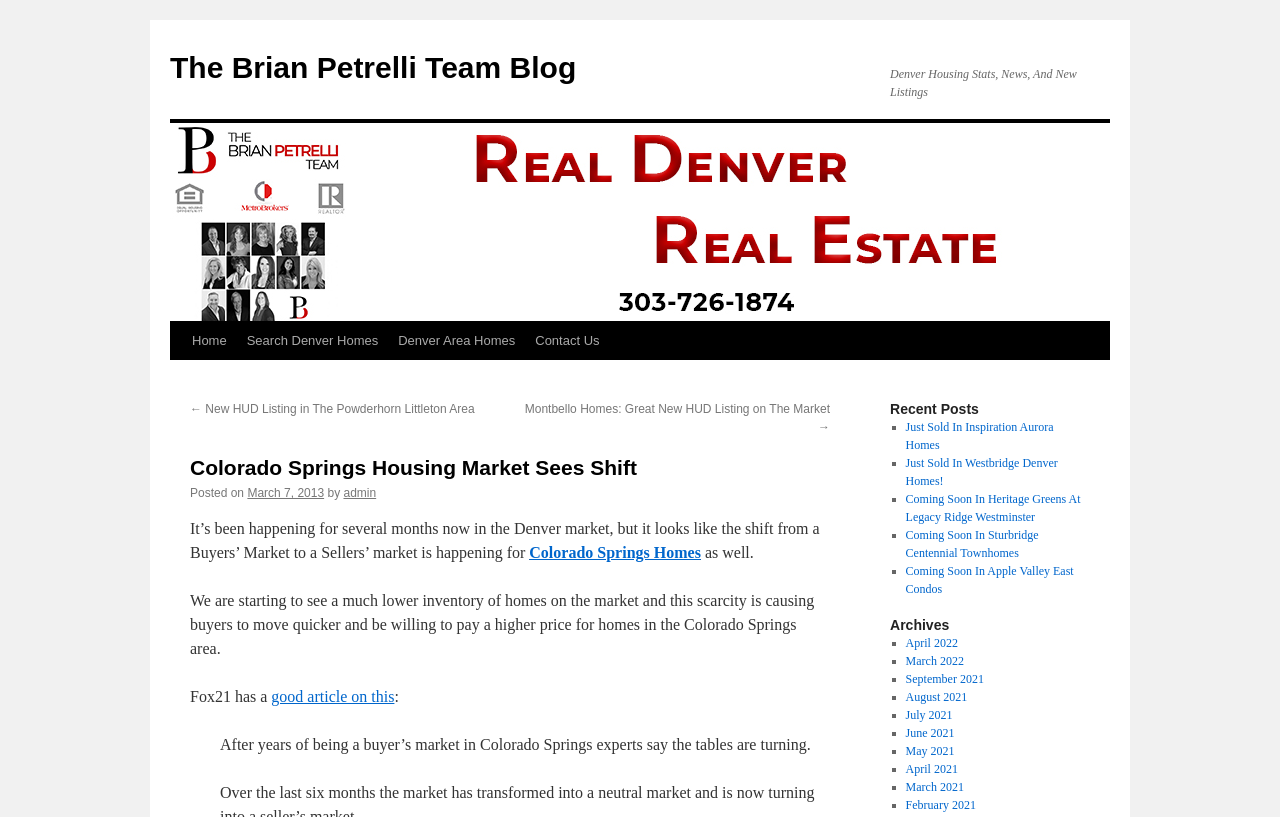What is the topic of the article on the Fox21 website?
Using the information from the image, provide a comprehensive answer to the question.

The article on the Fox21 website is mentioned in the blog post as a source, and its topic is likely related to the Colorado Springs housing market, given the context of the blog post.